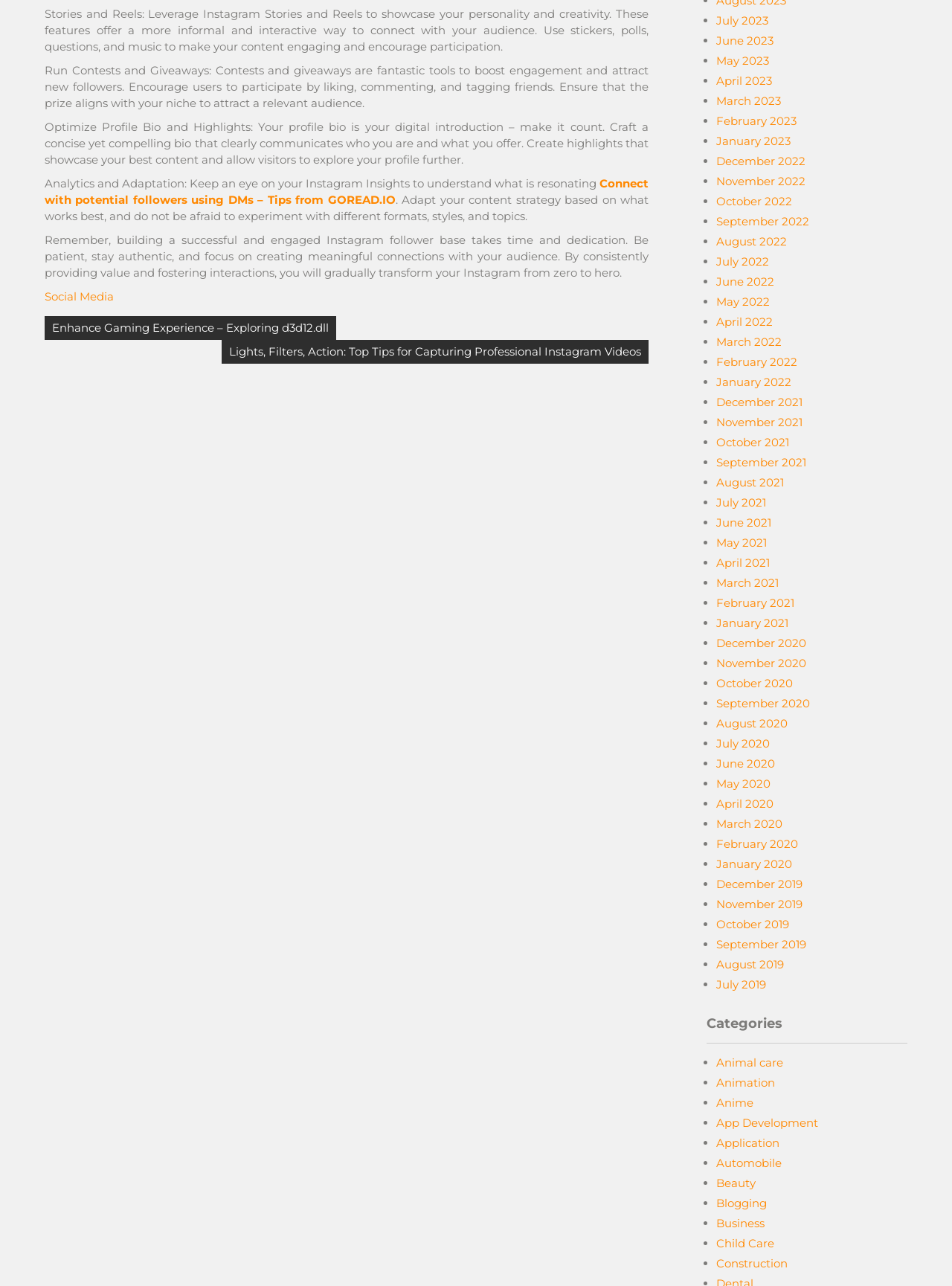Identify the bounding box coordinates of the area that should be clicked in order to complete the given instruction: "Click on 'Lights, Filters, Action: Top Tips for Capturing Professional Instagram Videos'". The bounding box coordinates should be four float numbers between 0 and 1, i.e., [left, top, right, bottom].

[0.233, 0.264, 0.681, 0.283]